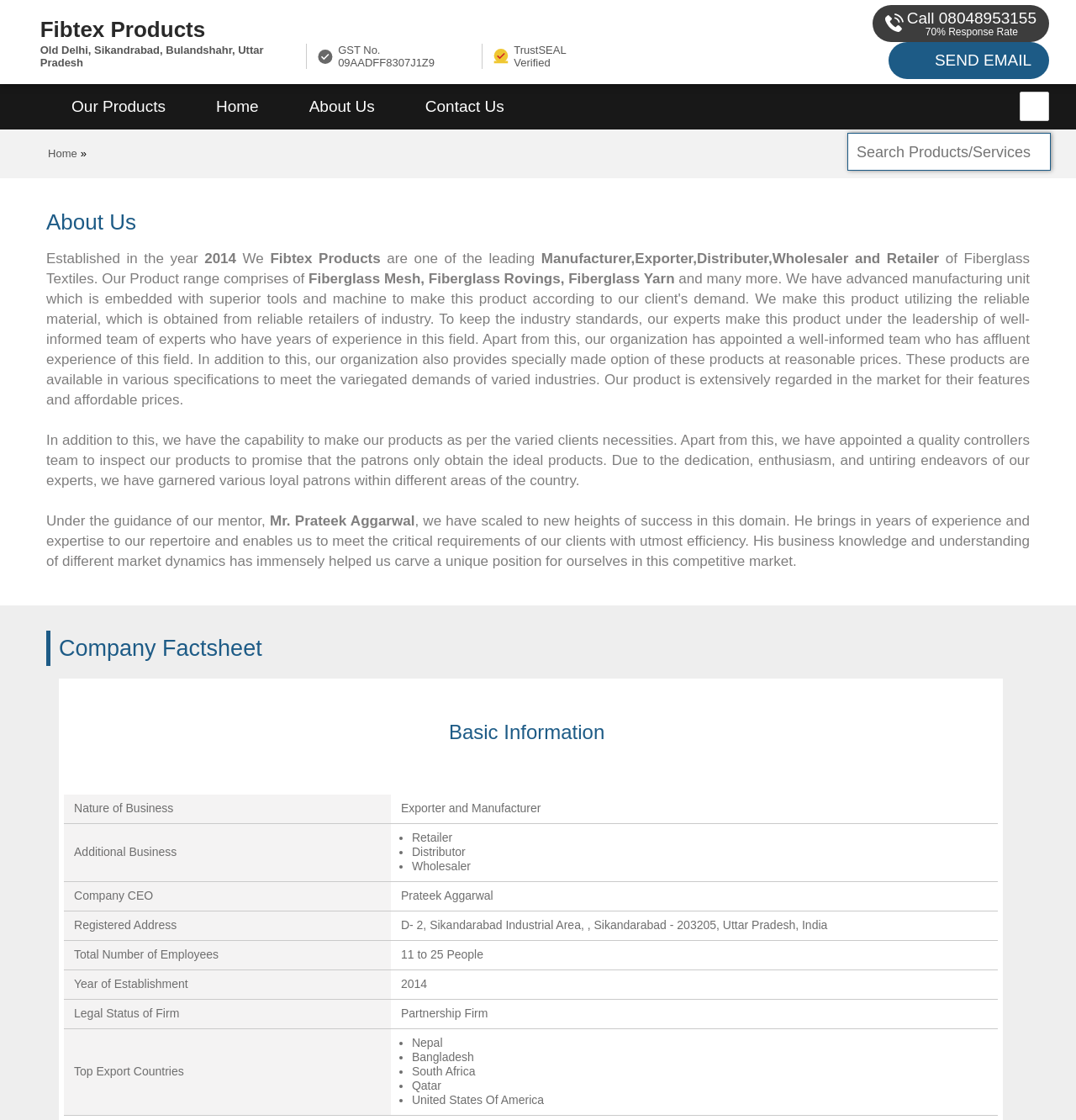Find the bounding box coordinates for the HTML element specified by: "Home".

[0.177, 0.075, 0.264, 0.116]